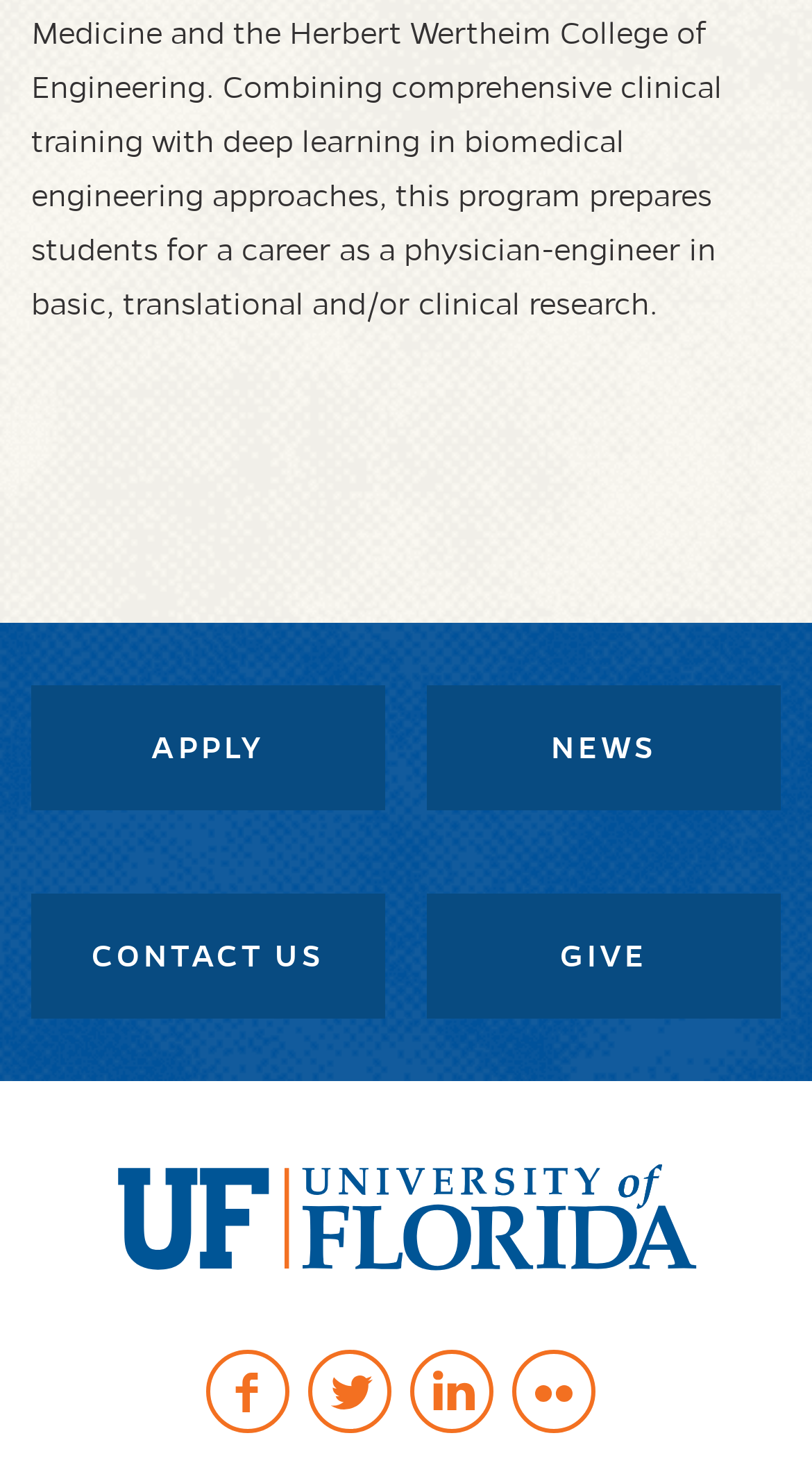What is the university name mentioned on the webpage?
Based on the screenshot, respond with a single word or phrase.

University of Florida